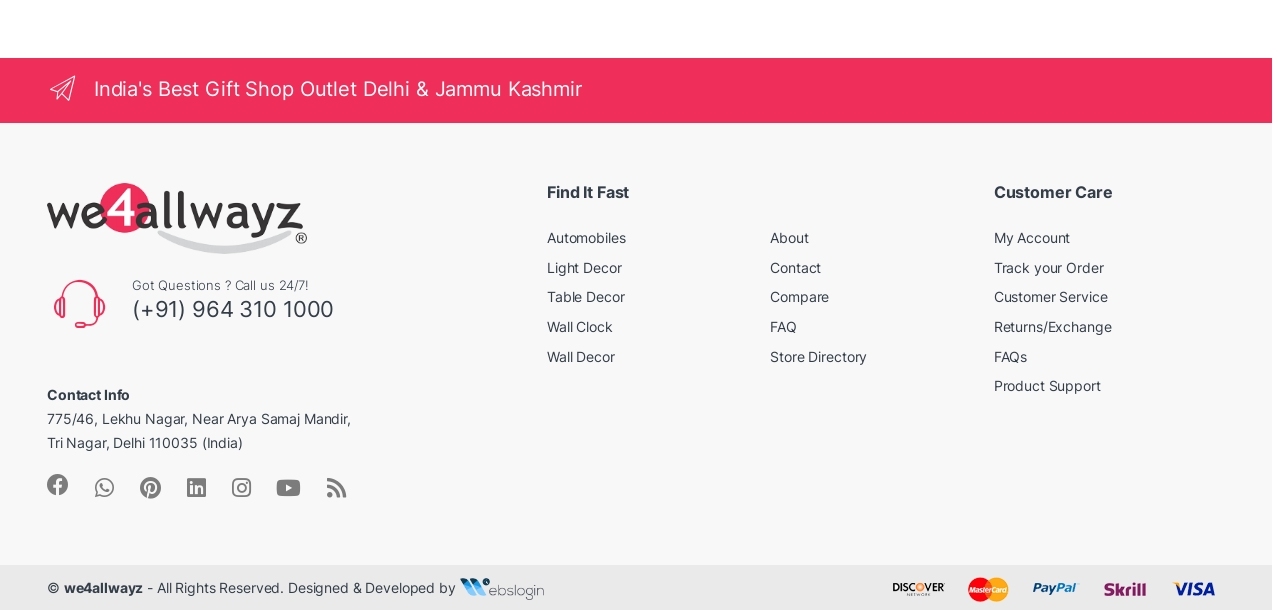Use a single word or phrase to answer the question:
What is the name of the gift shop outlet?

vIndia's Best Gift Shop Outlet Delhi & Jammu Kashmir